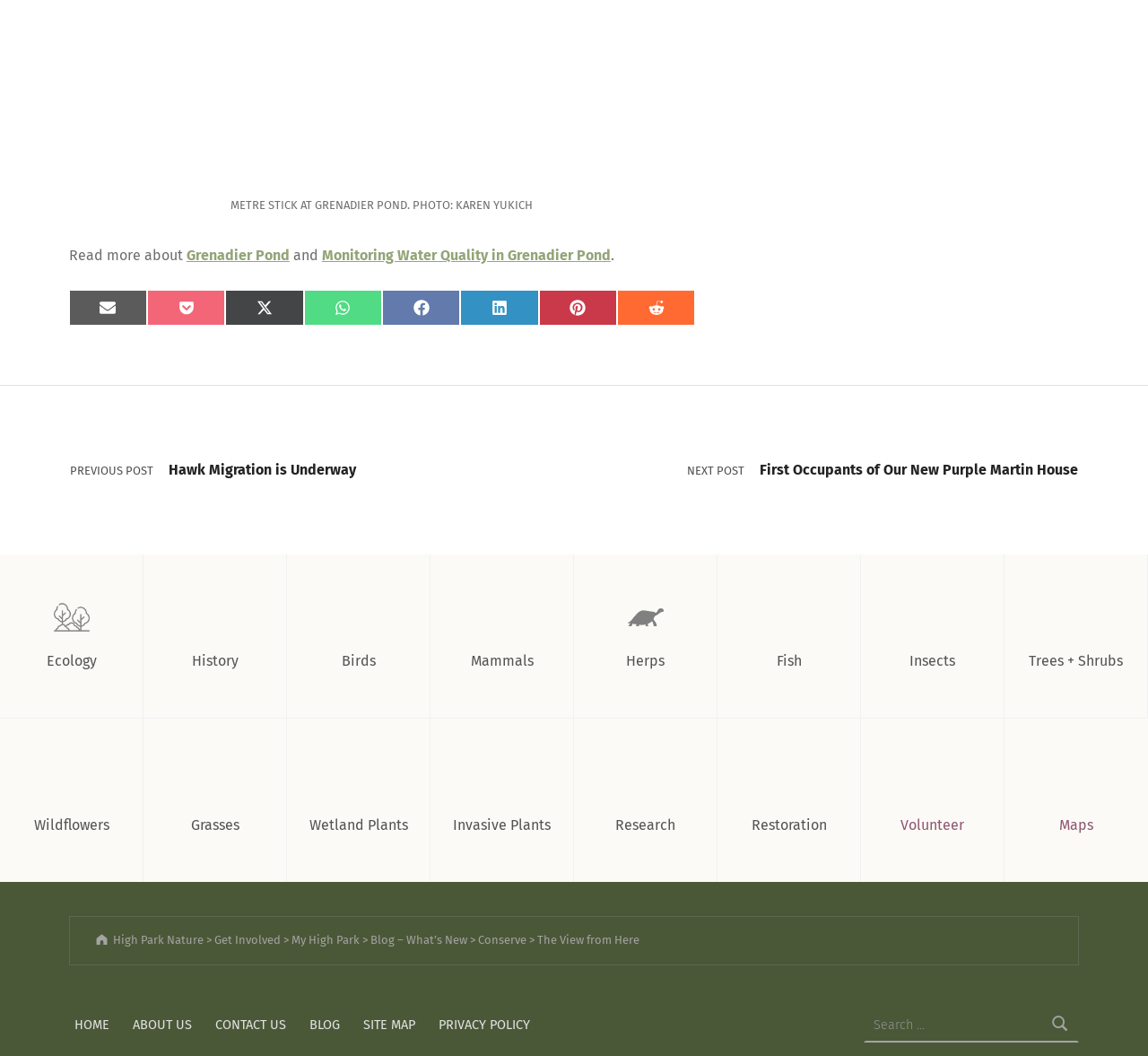What is the name of the pond in the photo?
We need a detailed and exhaustive answer to the question. Please elaborate.

The question can be answered by looking at the figcaption element which contains the text 'METRE STICK AT GRENADIER POND. PHOTO: KAREN YUKICH'. This text indicates that the photo is of a metre stick at Grenadier Pond.